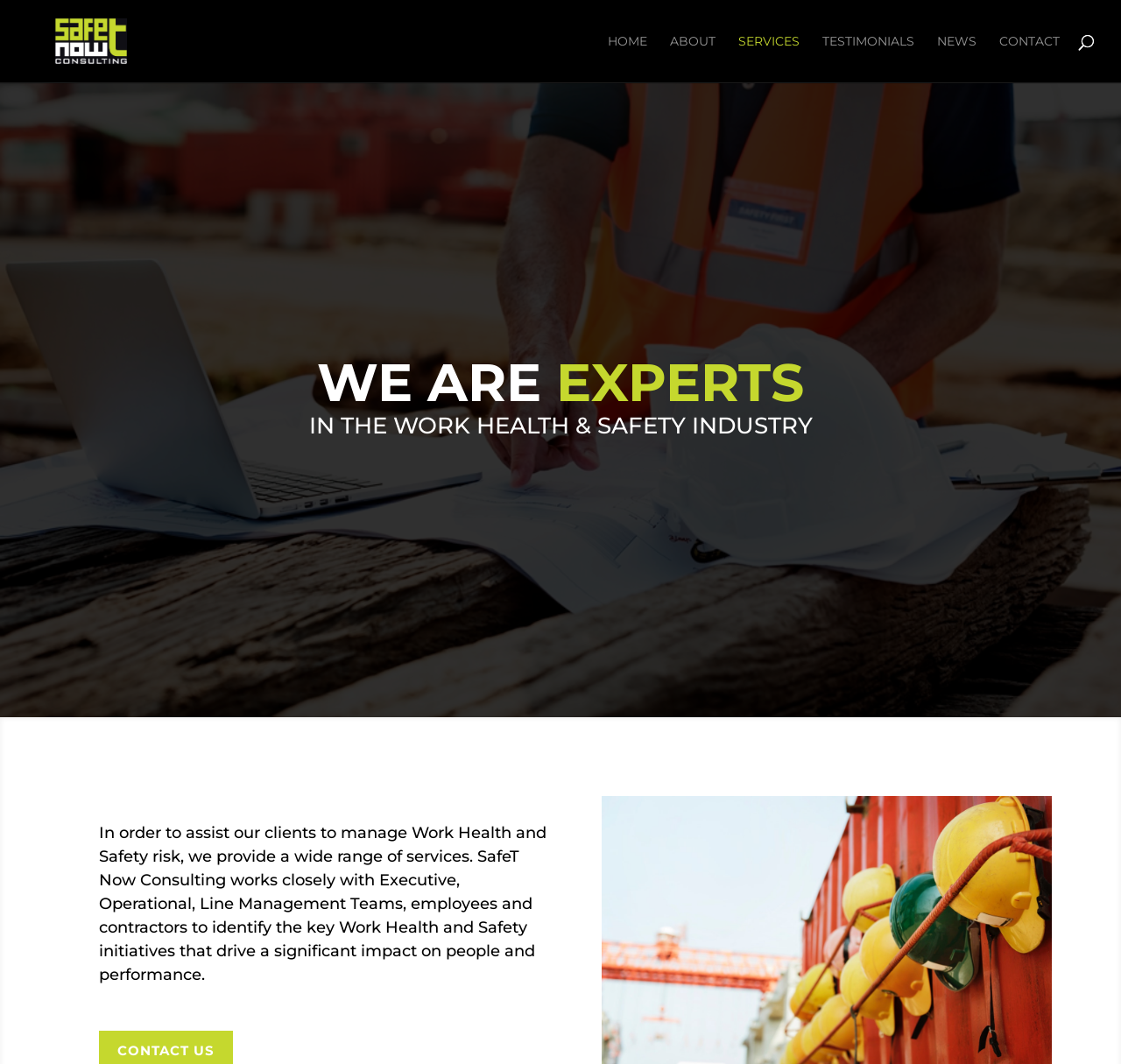Locate the bounding box of the UI element defined by this description: "Testimonials". The coordinates should be given as four float numbers between 0 and 1, formatted as [left, top, right, bottom].

[0.734, 0.033, 0.816, 0.077]